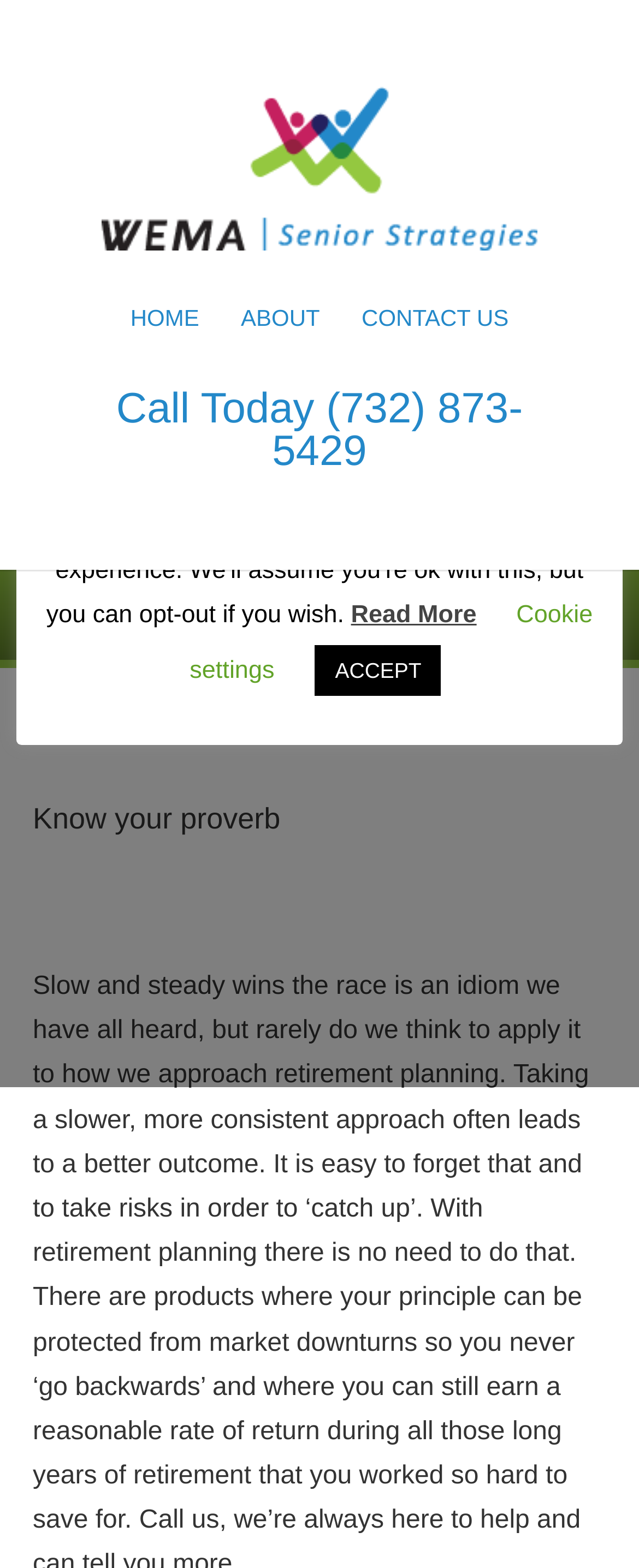Carefully observe the image and respond to the question with a detailed answer:
What are the main navigation links?

I found the main navigation links by looking at the link elements with text 'HOME', 'ABOUT', and 'CONTACT US'. These links are located at the top of the page and have similar bounding box coordinates, indicating they are part of the same navigation menu.